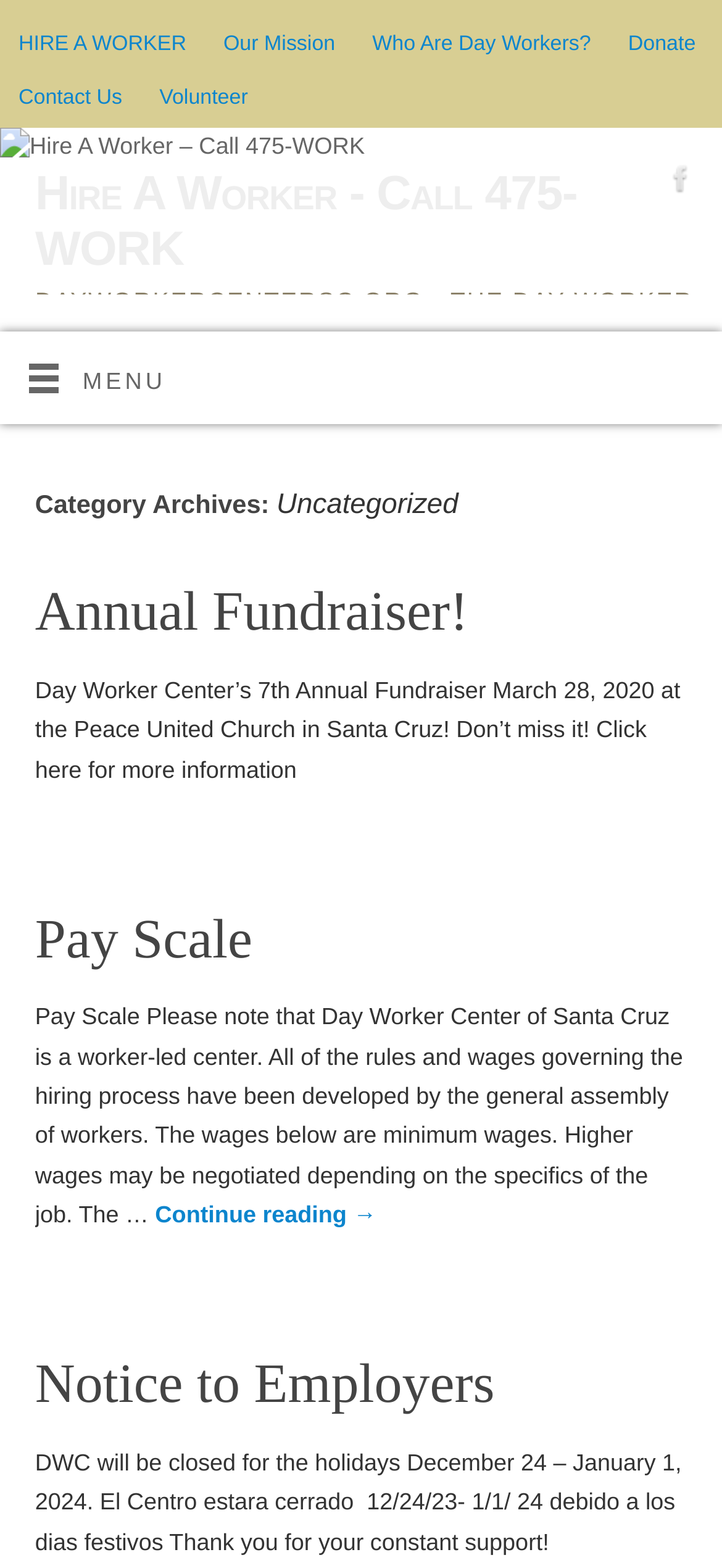Extract the bounding box coordinates of the UI element described by: "Pay Scale". The coordinates should include four float numbers ranging from 0 to 1, e.g., [left, top, right, bottom].

[0.048, 0.579, 0.35, 0.618]